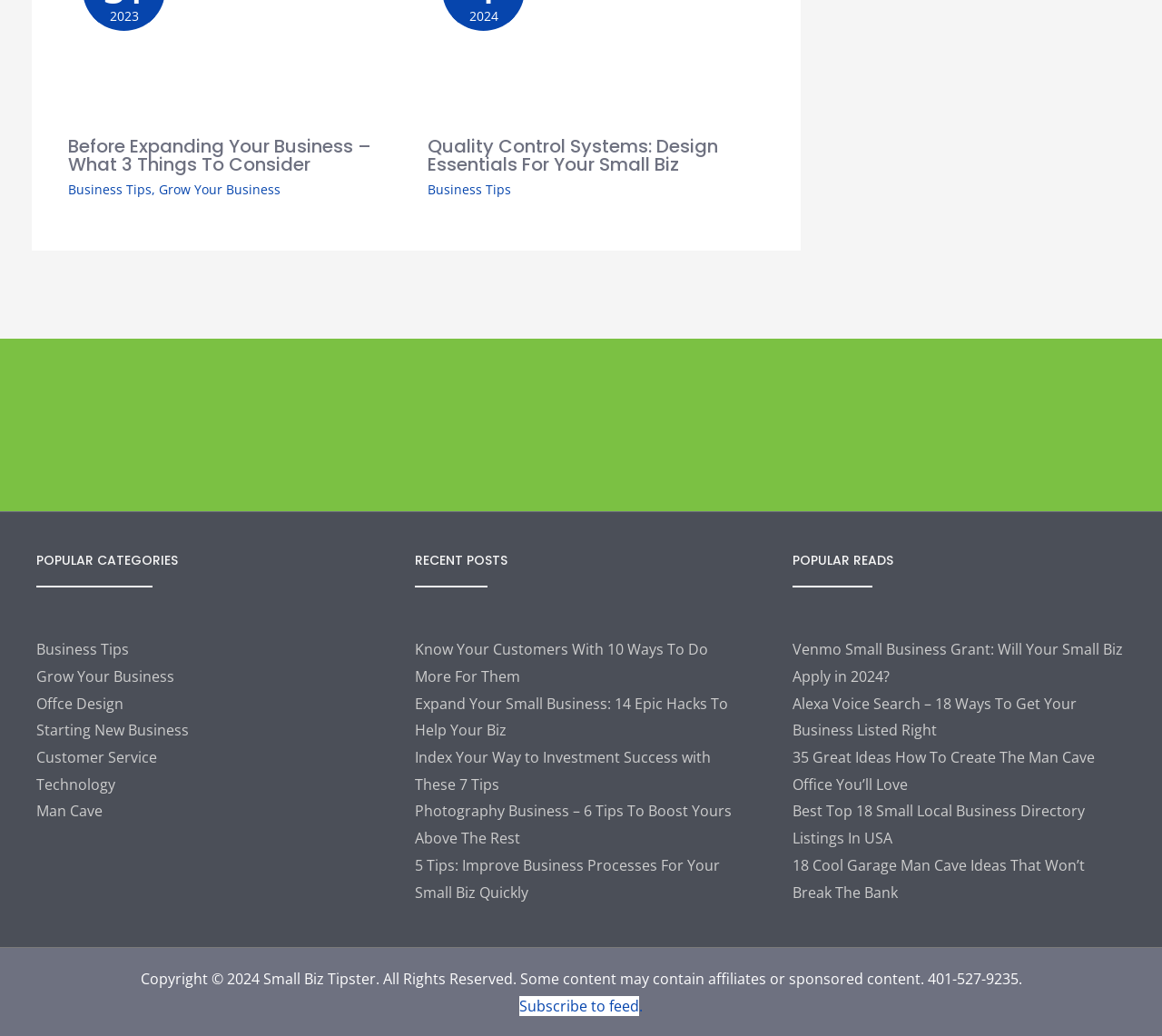What is the name of the website?
Please provide an in-depth and detailed response to the question.

The copyright notice at the bottom of the webpage mentions 'Copyright © 2024 Small Biz Tipster. All Rights Reserved.', which suggests that the name of the website is Small Biz Tipster.